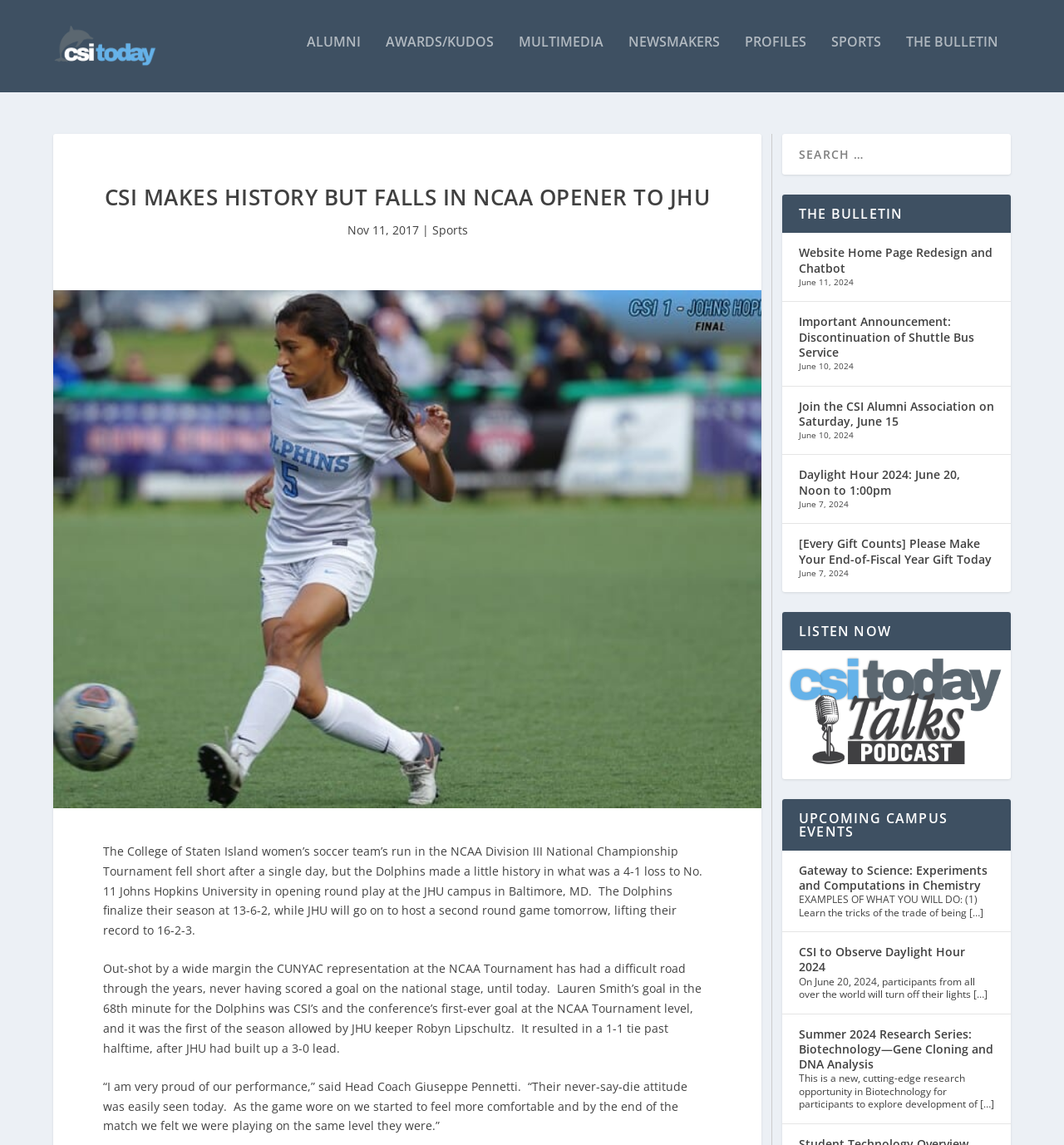Locate the bounding box coordinates of the clickable area needed to fulfill the instruction: "Read the 'CSI MAKES HISTORY BUT FALLS IN NCAA OPENER TO JHU' news".

[0.097, 0.153, 0.669, 0.184]